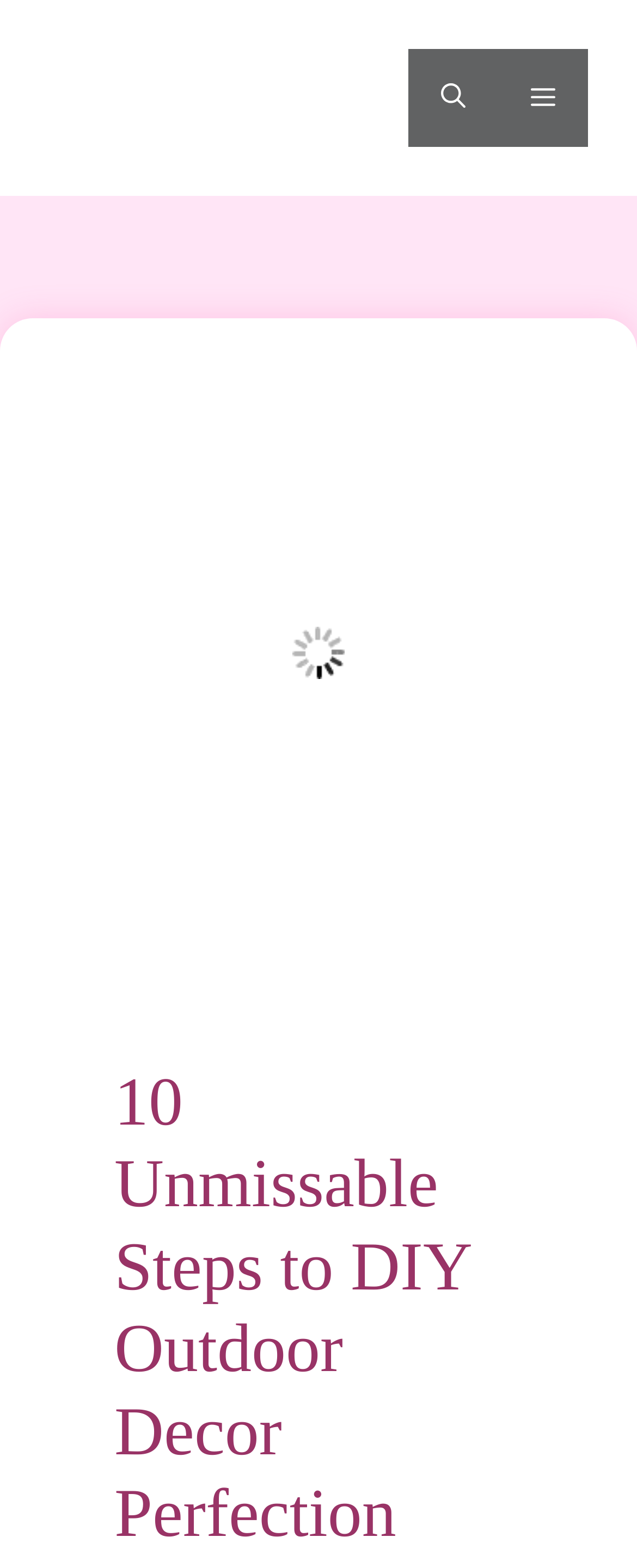Offer a meticulous caption that includes all visible features of the webpage.

The webpage is about DIY outdoor decor, specifically a 10-step guide to transforming one's outdoor space. At the top of the page, there is a banner with the site's name, accompanied by a link to "DIY CREATOR" on the left and a navigation menu on the right, which includes a search button and a menu button that expands to reveal the primary menu.

Below the banner, there is a prominent image that takes up most of the width of the page, showcasing a beautifully decorated outdoor space. Above the image, there is a heading that reads "10 Unmissable Steps to DIY Outdoor Decor Perfection", which is the title of the guide.

The overall layout of the page is clean and organized, with a clear focus on the main content, which is the guide to DIY outdoor decor. The use of a large image and a prominent heading effectively draws the user's attention to the main topic of the page.